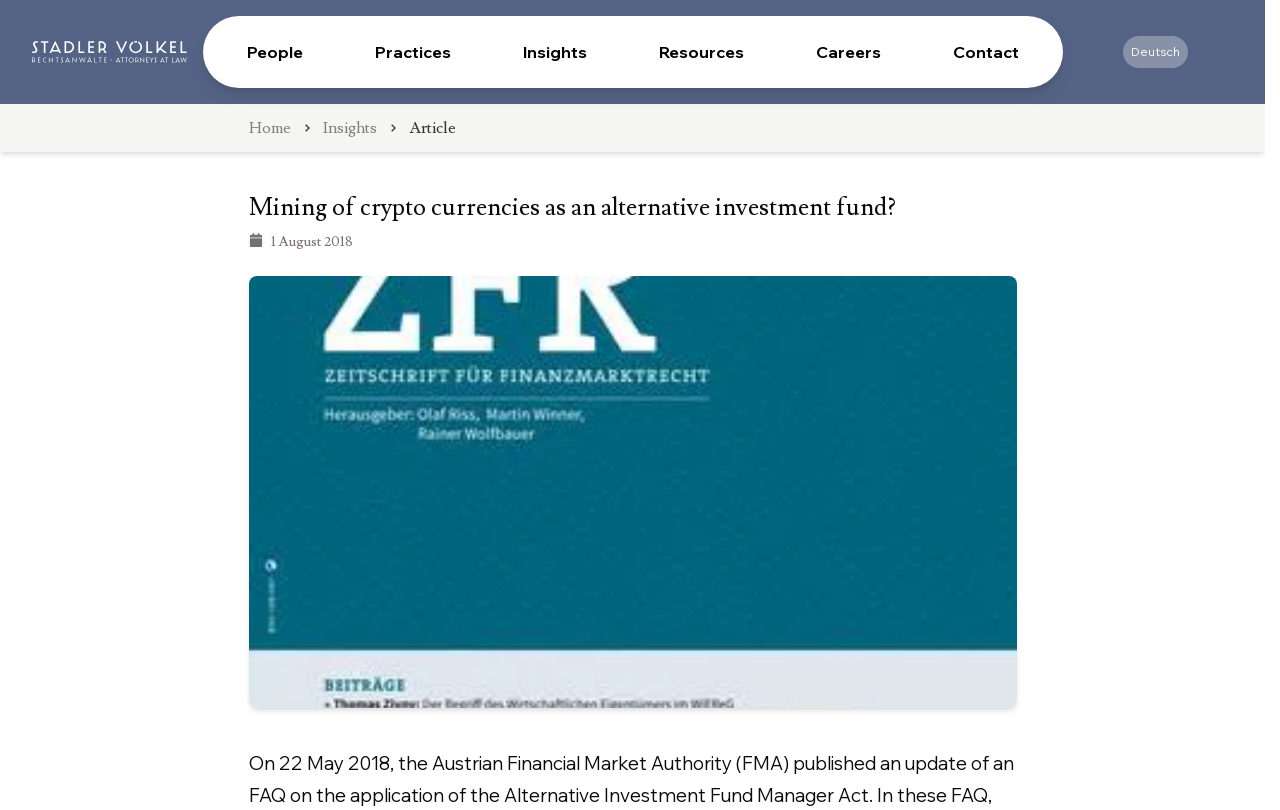Find and indicate the bounding box coordinates of the region you should select to follow the given instruction: "Visit the Insights page".

[0.252, 0.146, 0.294, 0.17]